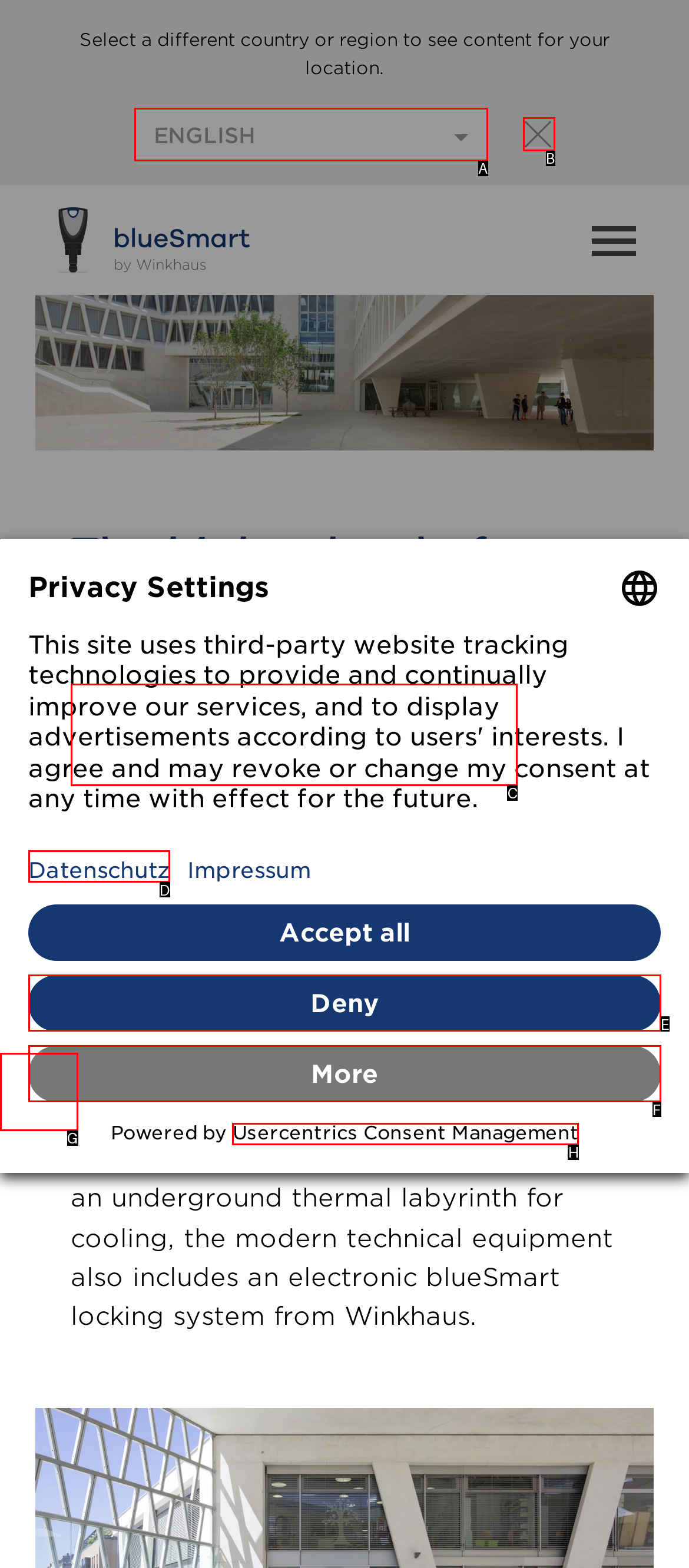Indicate which red-bounded element should be clicked to perform the task: Read more about the German School in Madrid Answer with the letter of the correct option.

C